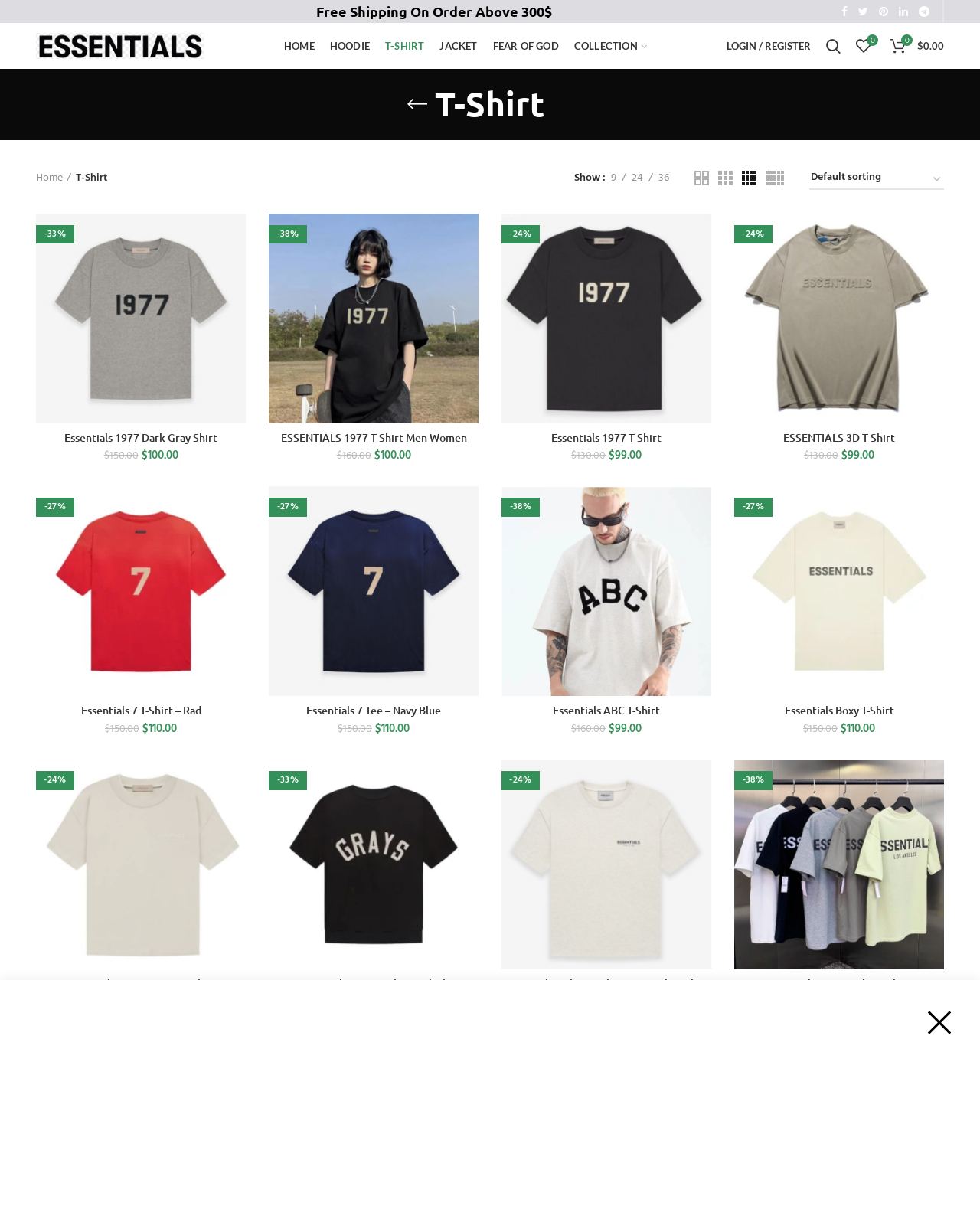Pinpoint the bounding box coordinates of the clickable element needed to complete the instruction: "Search for something". The coordinates should be provided as four float numbers between 0 and 1: [left, top, right, bottom].

[0.835, 0.025, 0.866, 0.051]